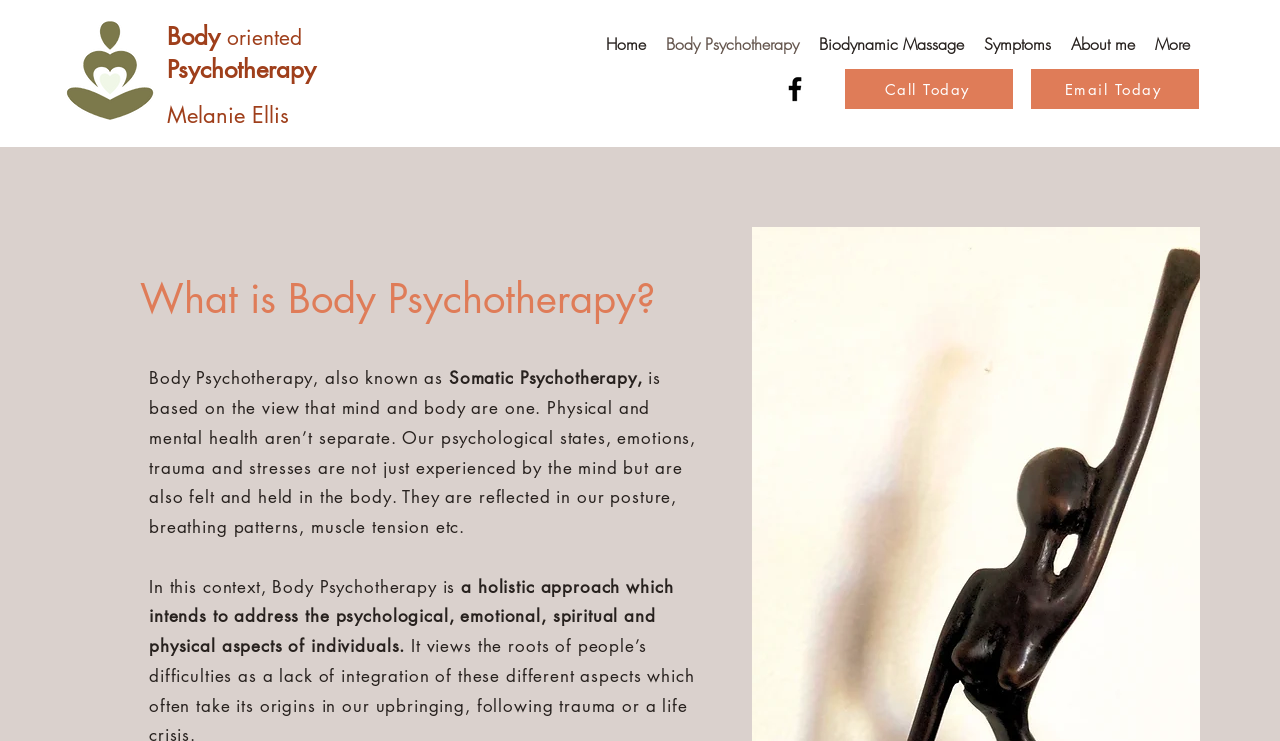Write an elaborate caption that captures the essence of the webpage.

The webpage is about Body Psychotherapy, a holistic approach to psychotherapy. At the top left, there is a logo image with the text "Melanie Ellis Body Psychotherapy" which is also a link. Next to it, there is a heading "Body oriented Psychotherapy" which is divided into three links: "Body", "oriented", and "Psychotherapy". Below the logo, there is another link "Melanie Ellis".

On the top right, there is a navigation menu with links to "Home", "Body Psychotherapy", "Biodynamic Massage", "Symptoms", "About me", and "More". Below the navigation menu, there is a social media link to Facebook with an image.

In the middle of the page, there are two prominent calls-to-action: "Call Today" and "Email Today". Below these buttons, there is a section that explains what Body Psychotherapy is. The section starts with a heading "What is Body Psychotherapy?" followed by a paragraph of text that describes the approach. The text explains that Body Psychotherapy views the mind and body as one, and that physical and mental health are interconnected. It also mentions that the approach addresses psychological, emotional, spiritual, and physical aspects of individuals.